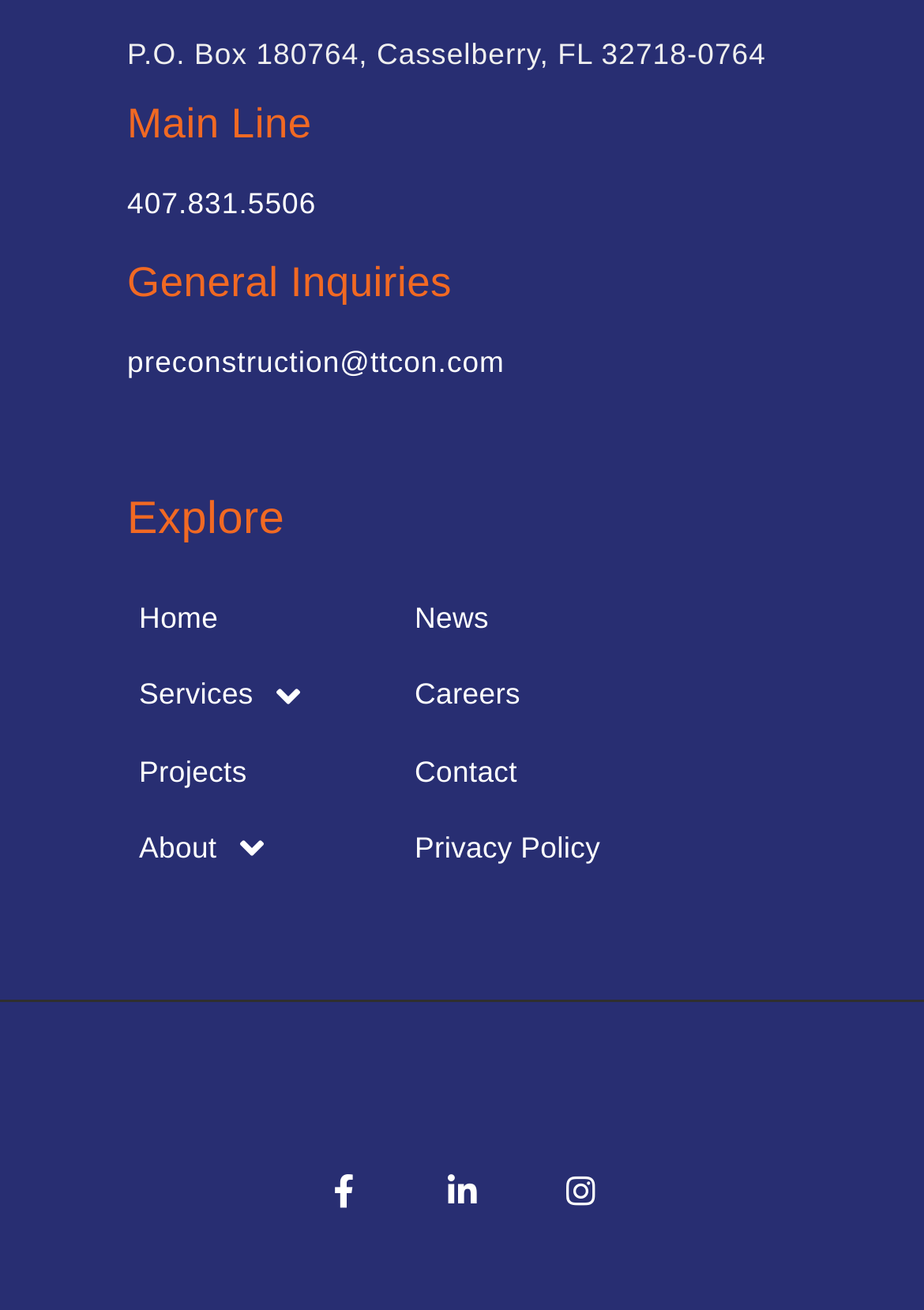Utilize the information from the image to answer the question in detail:
What is the email address for preconstruction?

I found the email address by looking at the link element that contains the text 'preconstruction@ttcon.com', which is described as a heading element. This suggests that it is an email address for preconstruction-related inquiries.